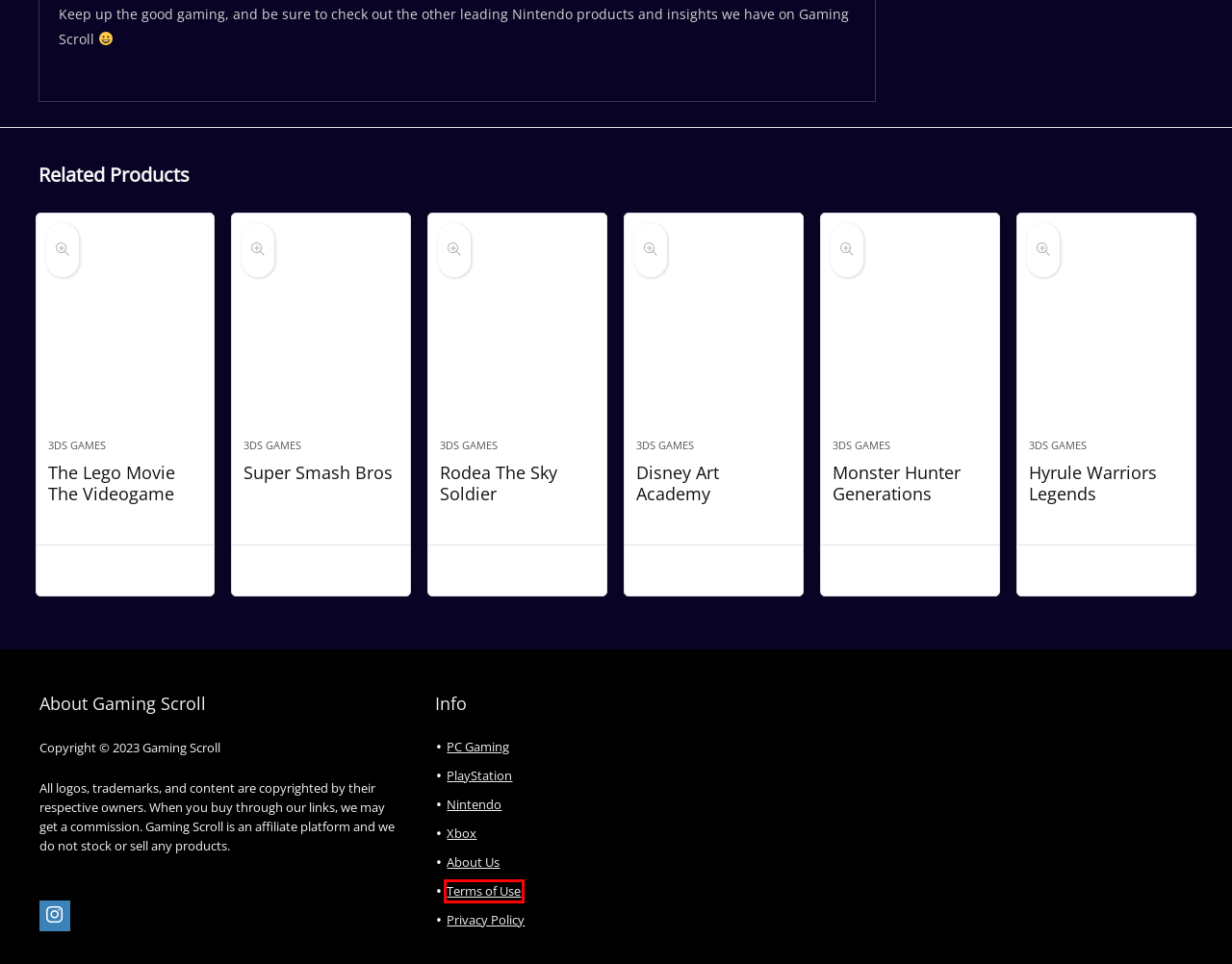View the screenshot of the webpage containing a red bounding box around a UI element. Select the most fitting webpage description for the new page shown after the element in the red bounding box is clicked. Here are the candidates:
A. Monster Hunter Generations best gaming deals and info in 2022 - Gaming Scroll
B. The Lego Movie The Videogame best gaming deals and info in 2022 - Gaming Scroll
C. About Us - Gaming Scroll
D. Disney Art Academy best gaming deals and info in 2022 - Gaming Scroll
E. Rodea The Sky Soldier best gaming deals and info in 2022 - Gaming Scroll
F. Hyrule Warriors Legends best gaming deals and info in 2022 - Gaming Scroll
G. Terms of Use - Gaming Scroll
H. Super Smash Bros best gaming deals and info in 2022 - Gaming Scroll

G